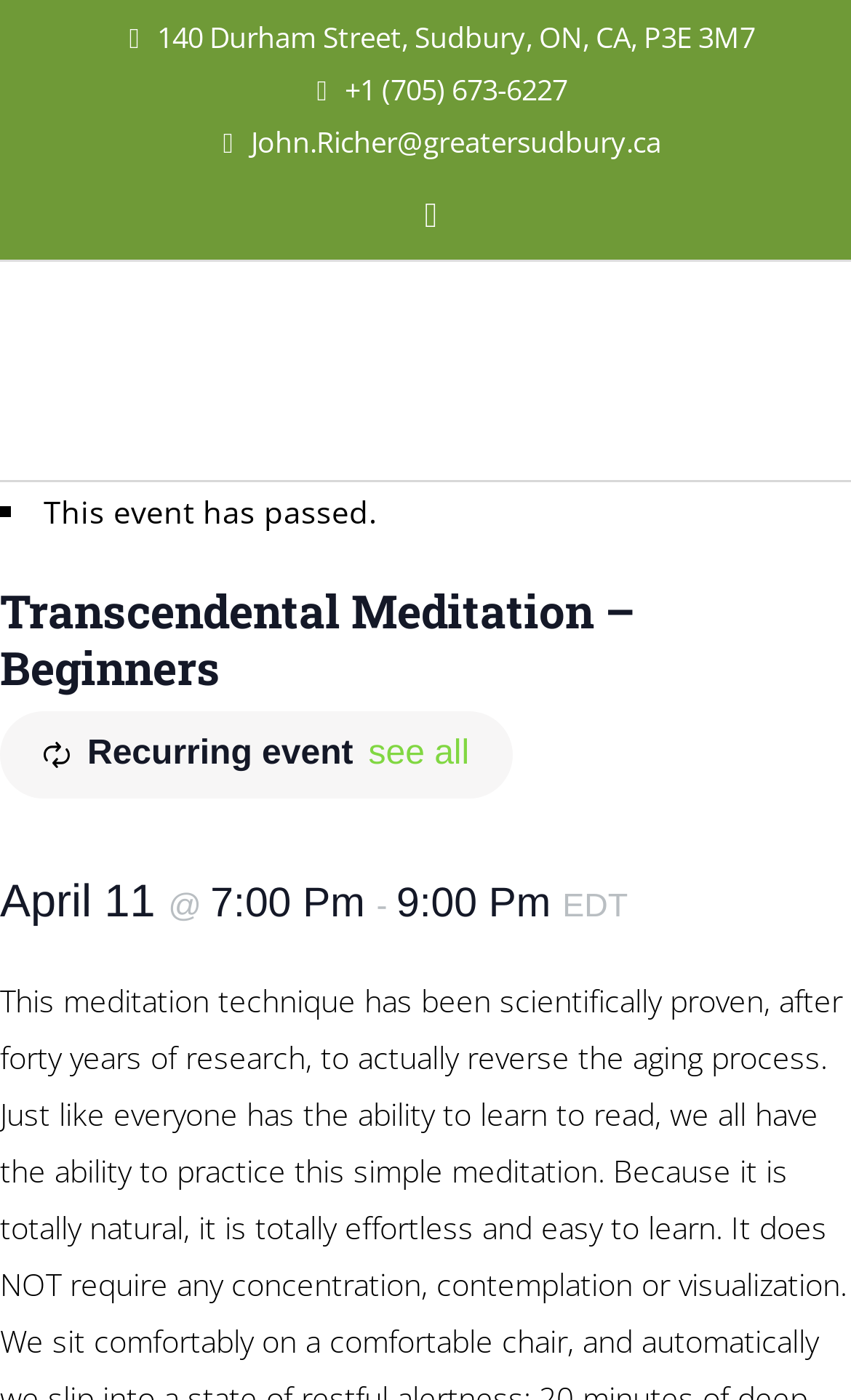From the webpage screenshot, identify the region described by John.Richer@greatersudbury.ca. Provide the bounding box coordinates as (top-left x, top-left y, bottom-right x, bottom-right y), with each value being a floating point number between 0 and 1.

[0.295, 0.087, 0.777, 0.115]